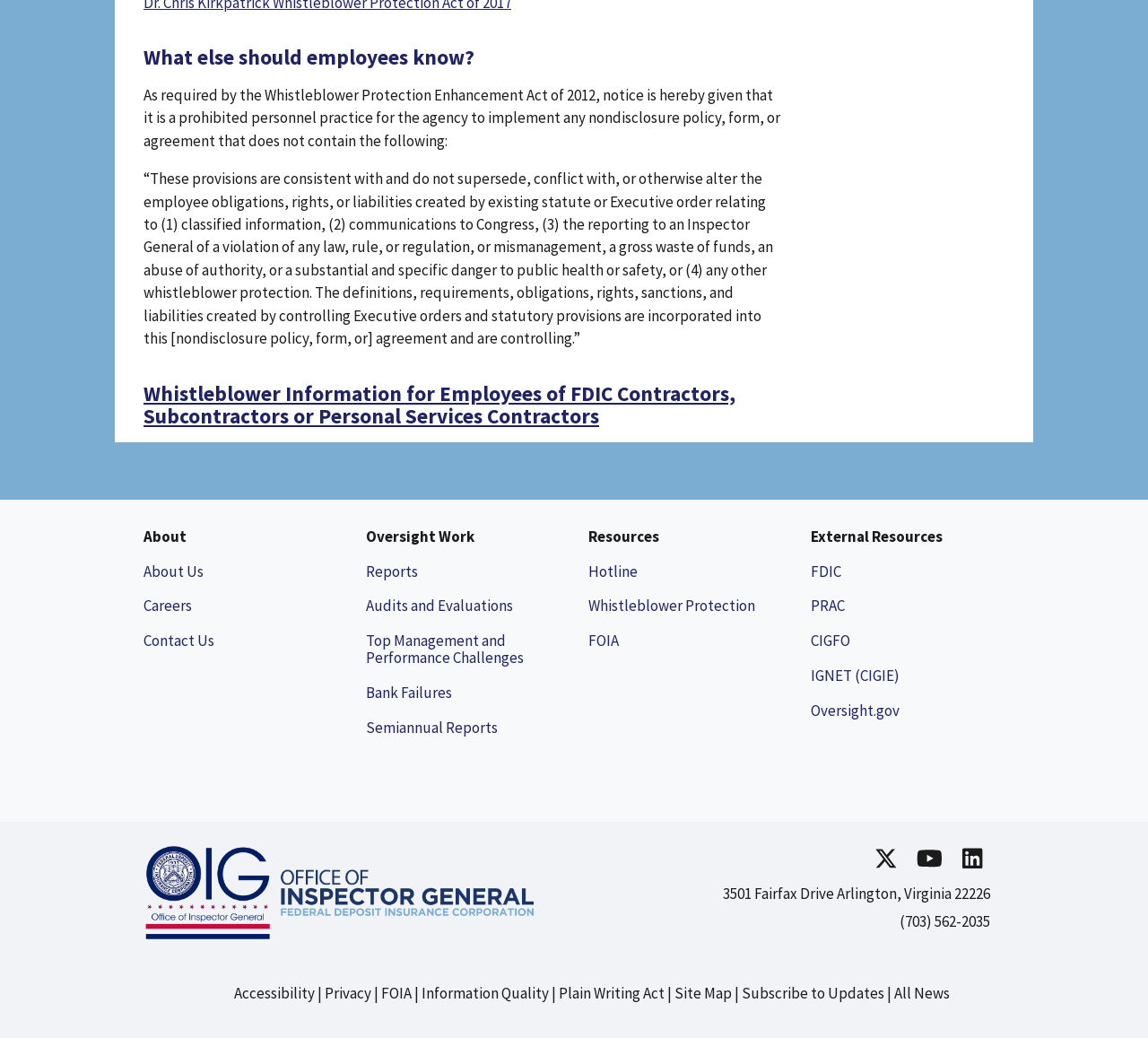What is the phone number of the Office of Inspector General?
Provide a fully detailed and comprehensive answer to the question.

The phone number of the Office of Inspector General is (703) 562-2035, as stated in the footer section of the webpage.